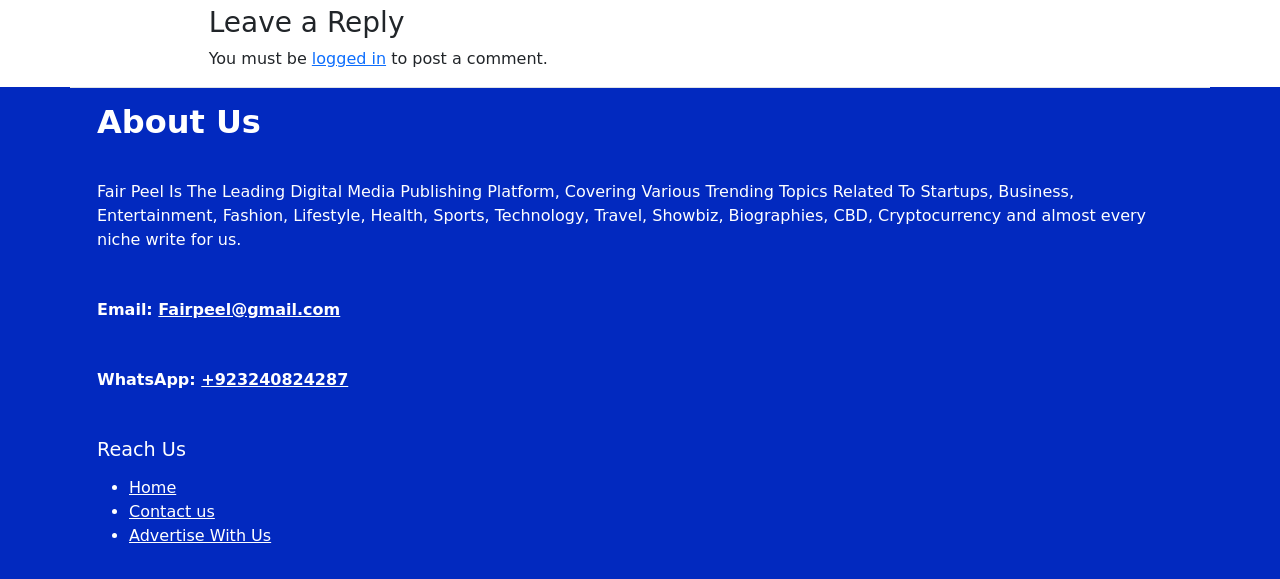Using the webpage screenshot, locate the HTML element that fits the following description and provide its bounding box: "Advertise With Us".

[0.101, 0.908, 0.212, 0.941]